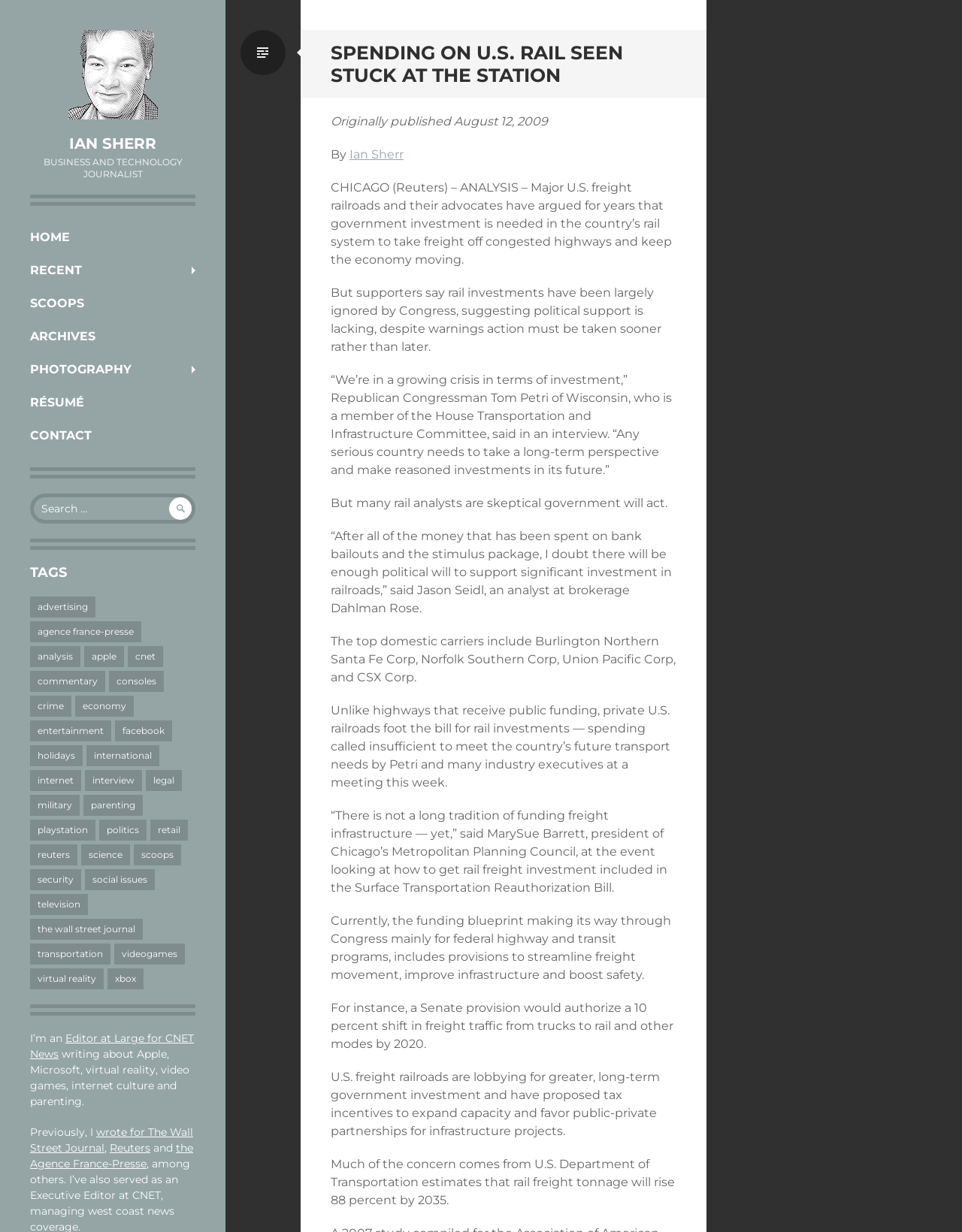Give a one-word or phrase response to the following question: What is the expected increase in rail freight tonnage by 2035?

88 percent